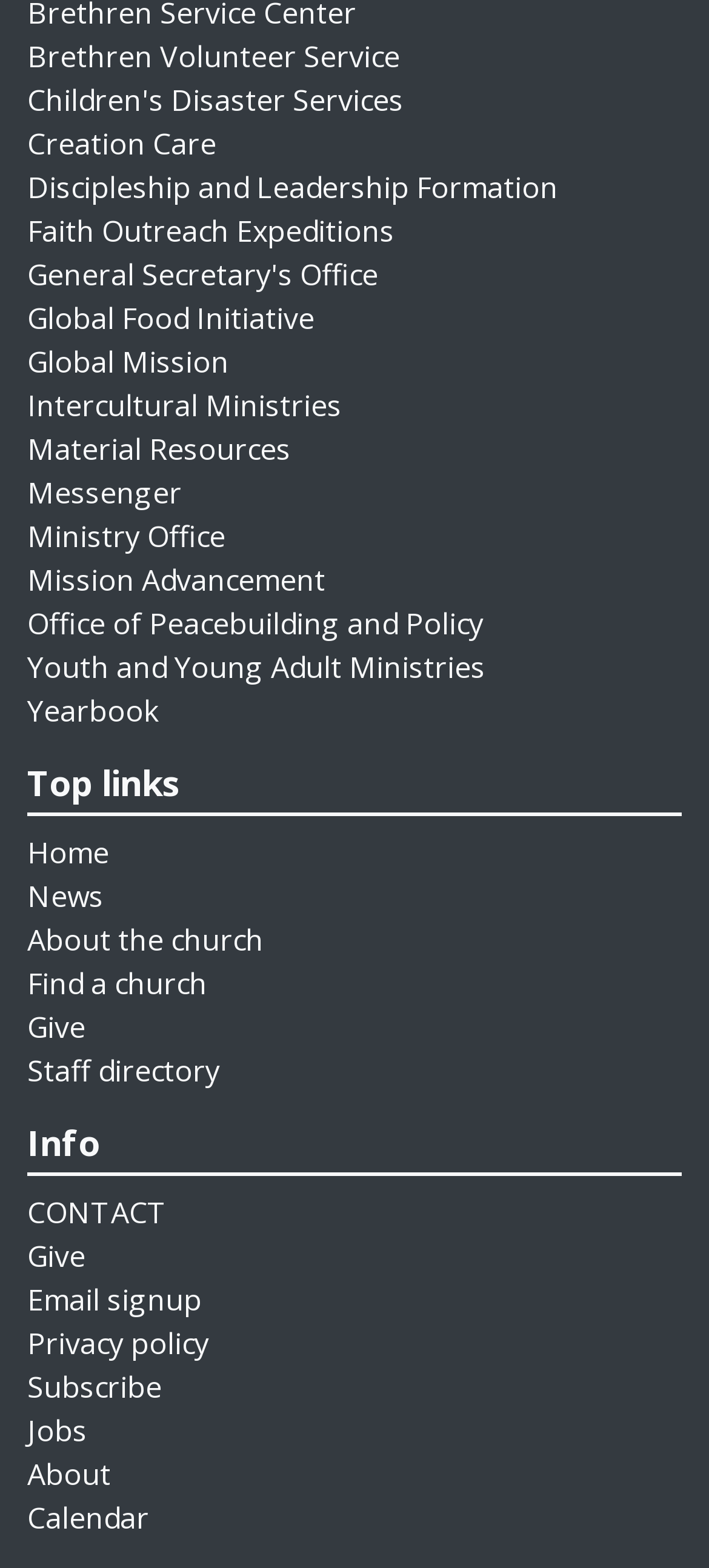Use a single word or phrase to answer the question: 
What is the second link under the 'Top links'?

News